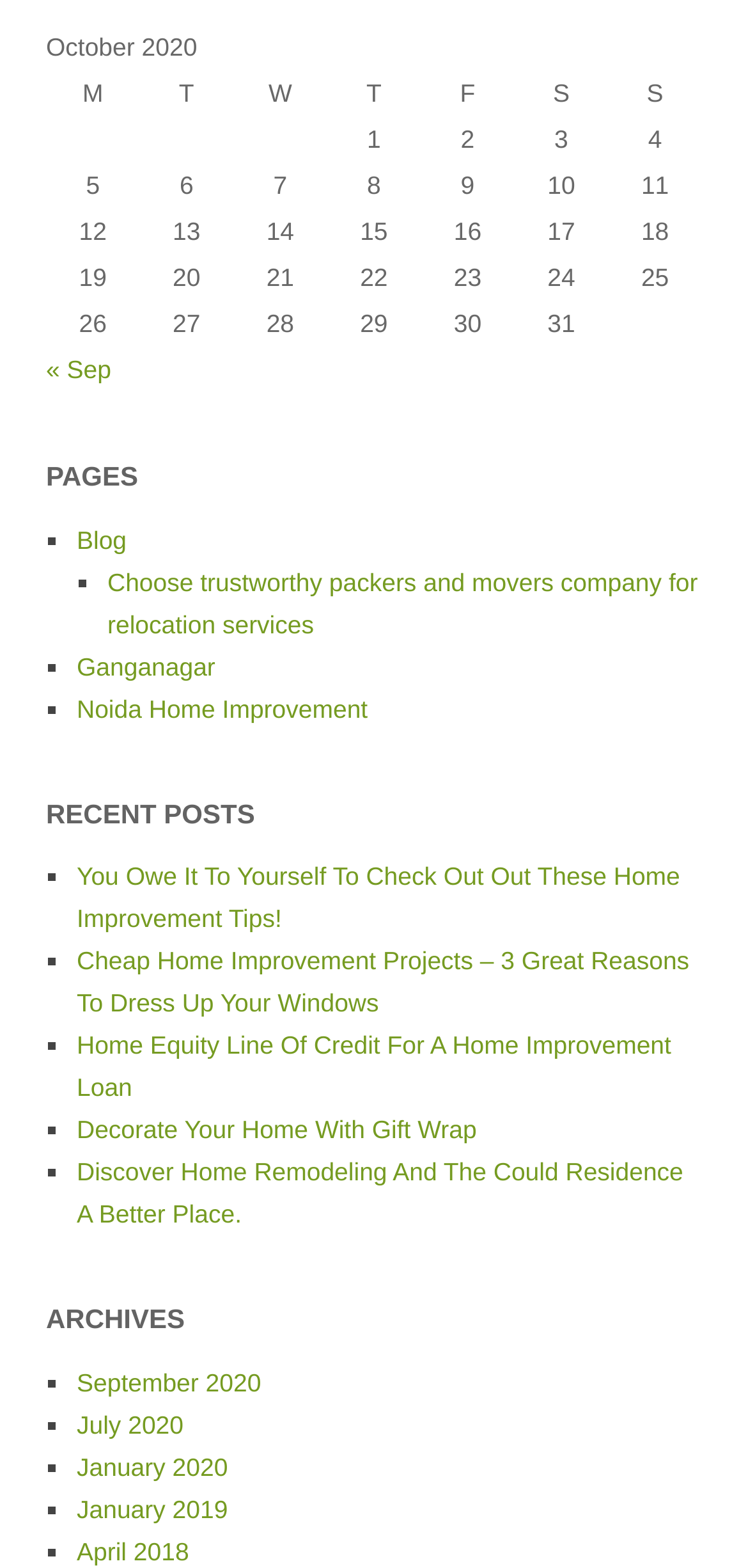What is the navigation option available below the table?
Using the image as a reference, answer the question in detail.

Below the table, there is a navigation option that allows users to navigate to previous and next months, with a link to '« Sep'.